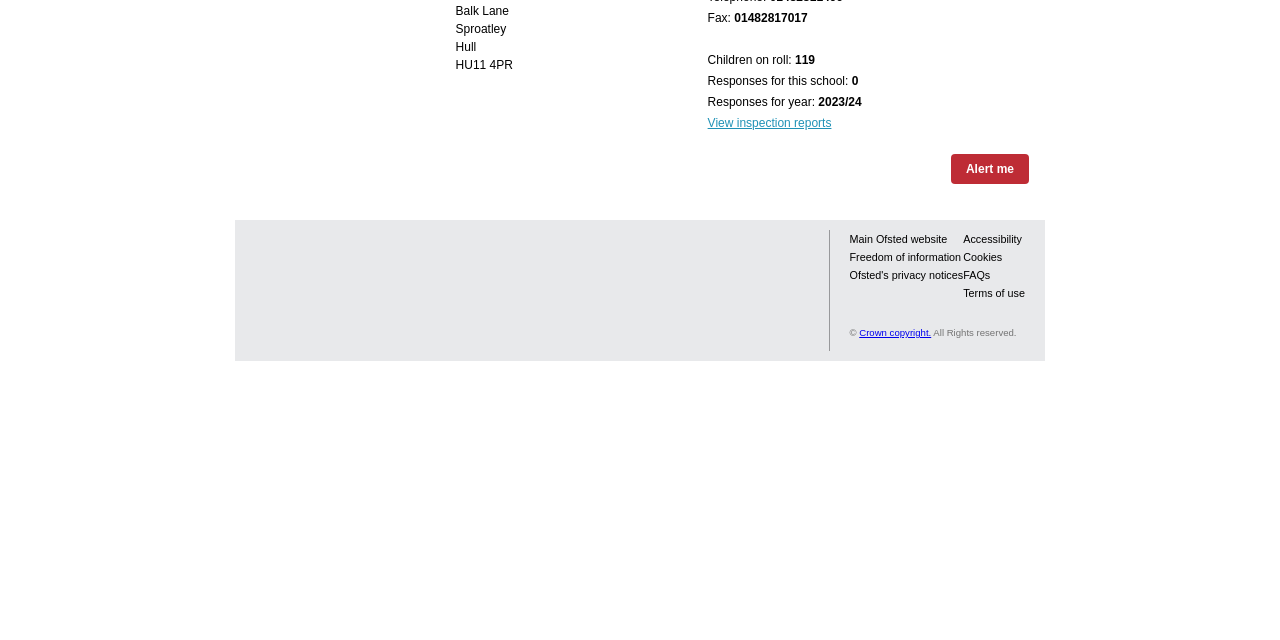Given the element description "Accessibility" in the screenshot, predict the bounding box coordinates of that UI element.

[0.752, 0.364, 0.798, 0.383]